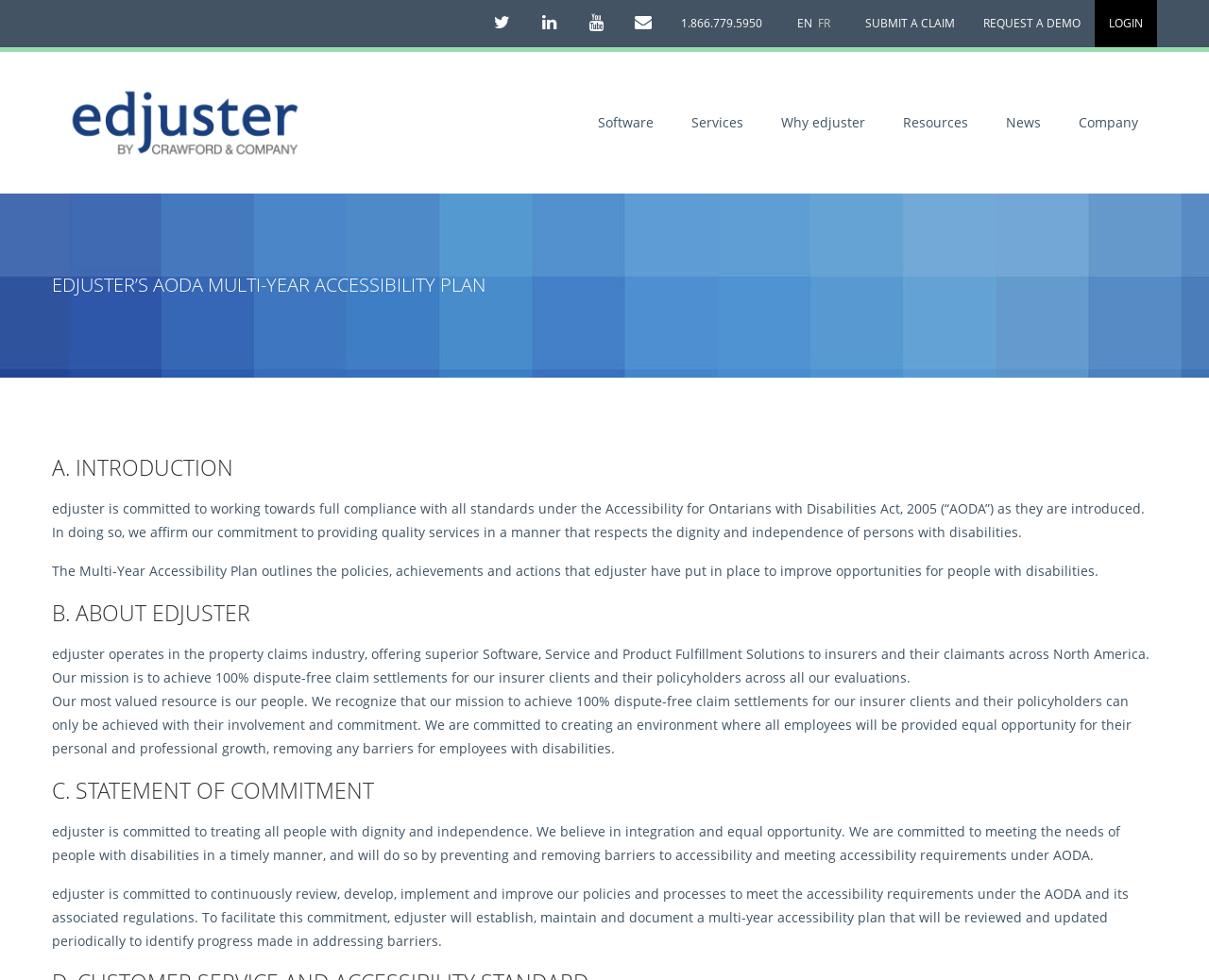Can you find the bounding box coordinates for the UI element given this description: "Why edjuster"? Provide the coordinates as four float numbers between 0 and 1: [left, top, right, bottom].

[0.63, 0.053, 0.731, 0.197]